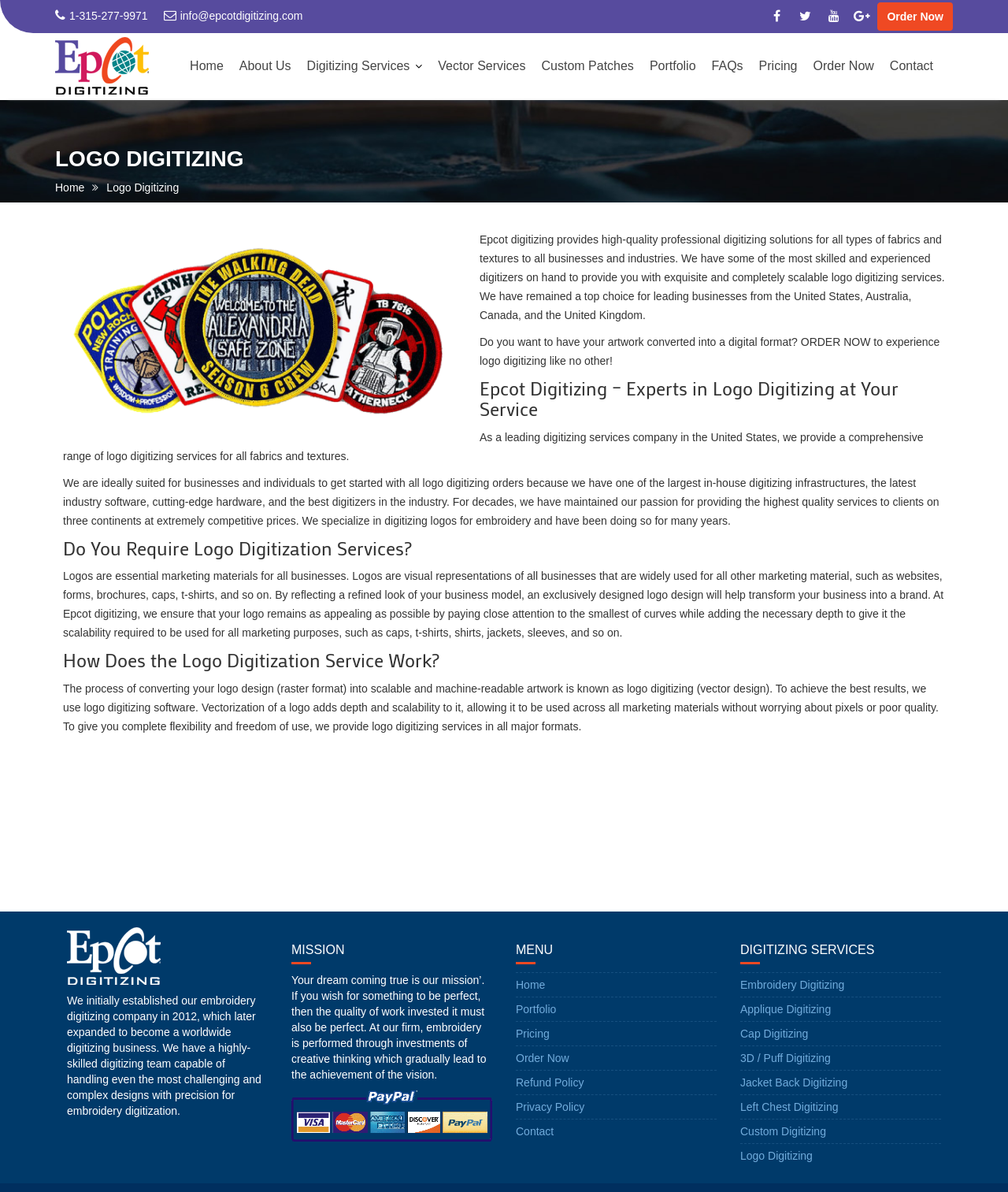What is the company name?
Look at the image and respond to the question as thoroughly as possible.

I found the company name by looking at the top left section of the webpage, where I saw a link element with the text 'Epcot Digitizing', which is also the title of the webpage.